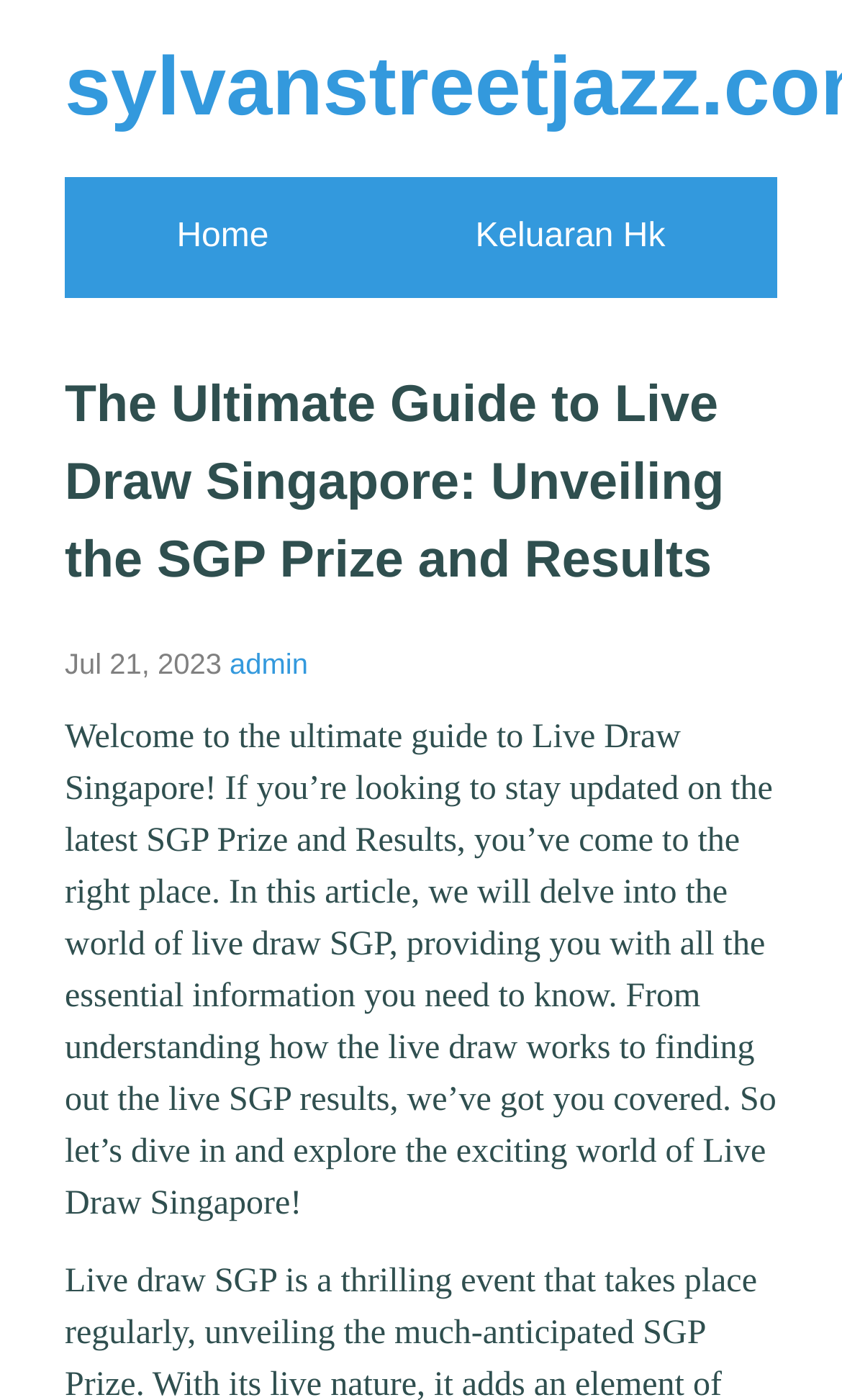Locate the bounding box of the UI element defined by this description: "Keluaran Hk". The coordinates should be given as four float numbers between 0 and 1, formatted as [left, top, right, bottom].

[0.564, 0.155, 0.79, 0.181]